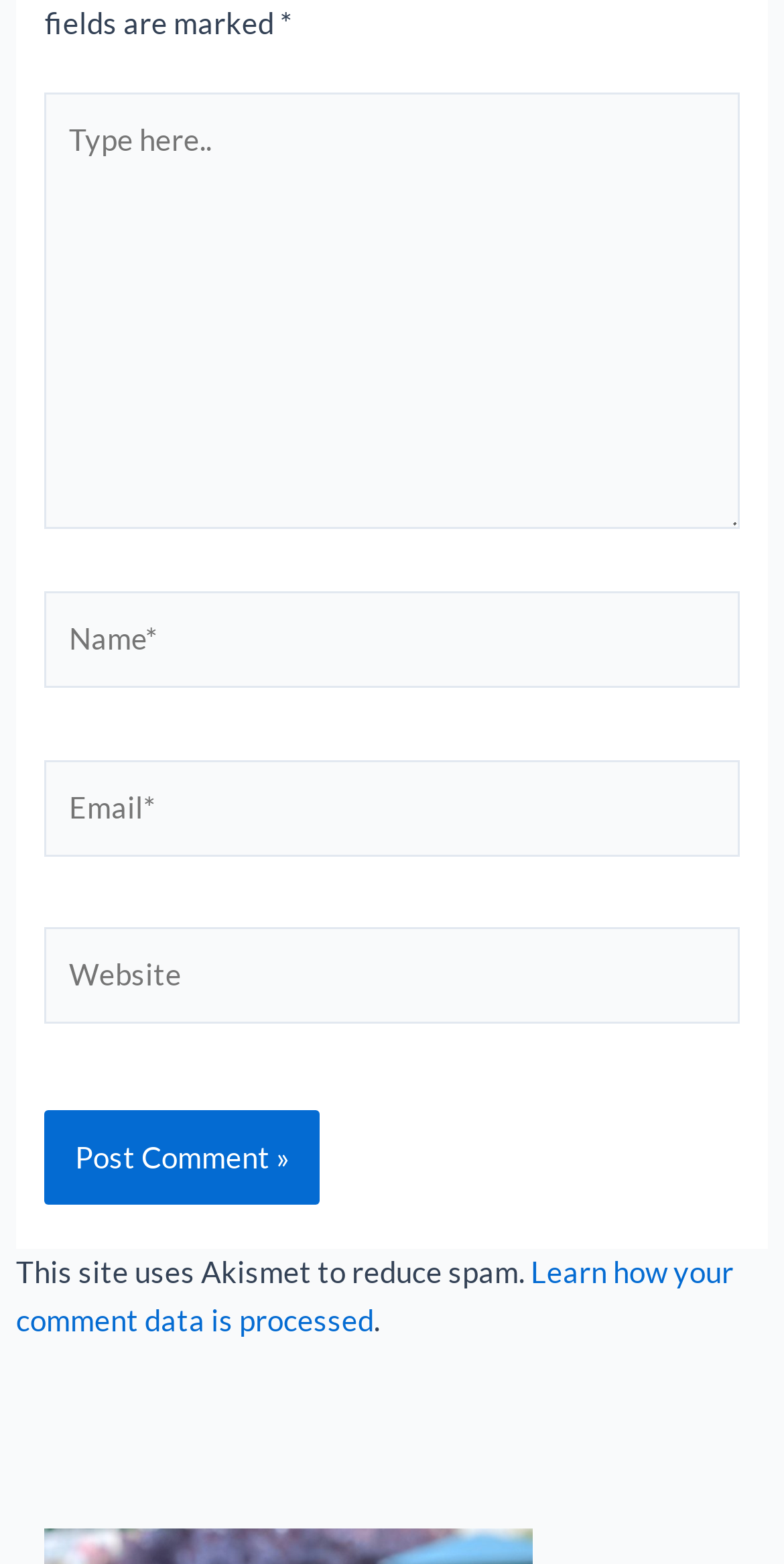Can you look at the image and give a comprehensive answer to the question:
What is the button at the bottom for?

The button at the bottom has the text 'Post Comment »', indicating that it is used to submit the comment or message entered by the user.